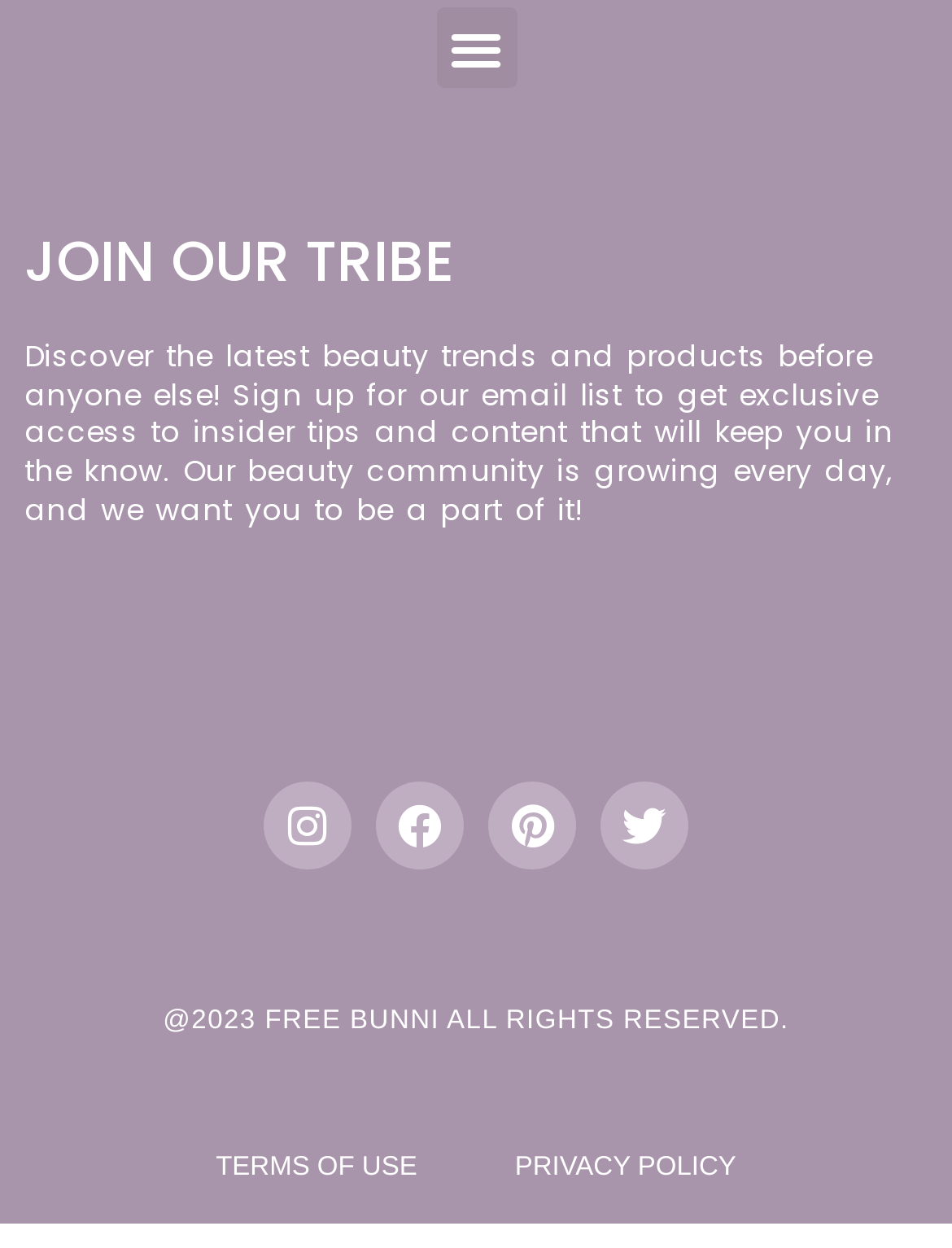Show the bounding box coordinates for the HTML element described as: "Privacy Policy".

[0.49, 0.89, 0.825, 0.98]